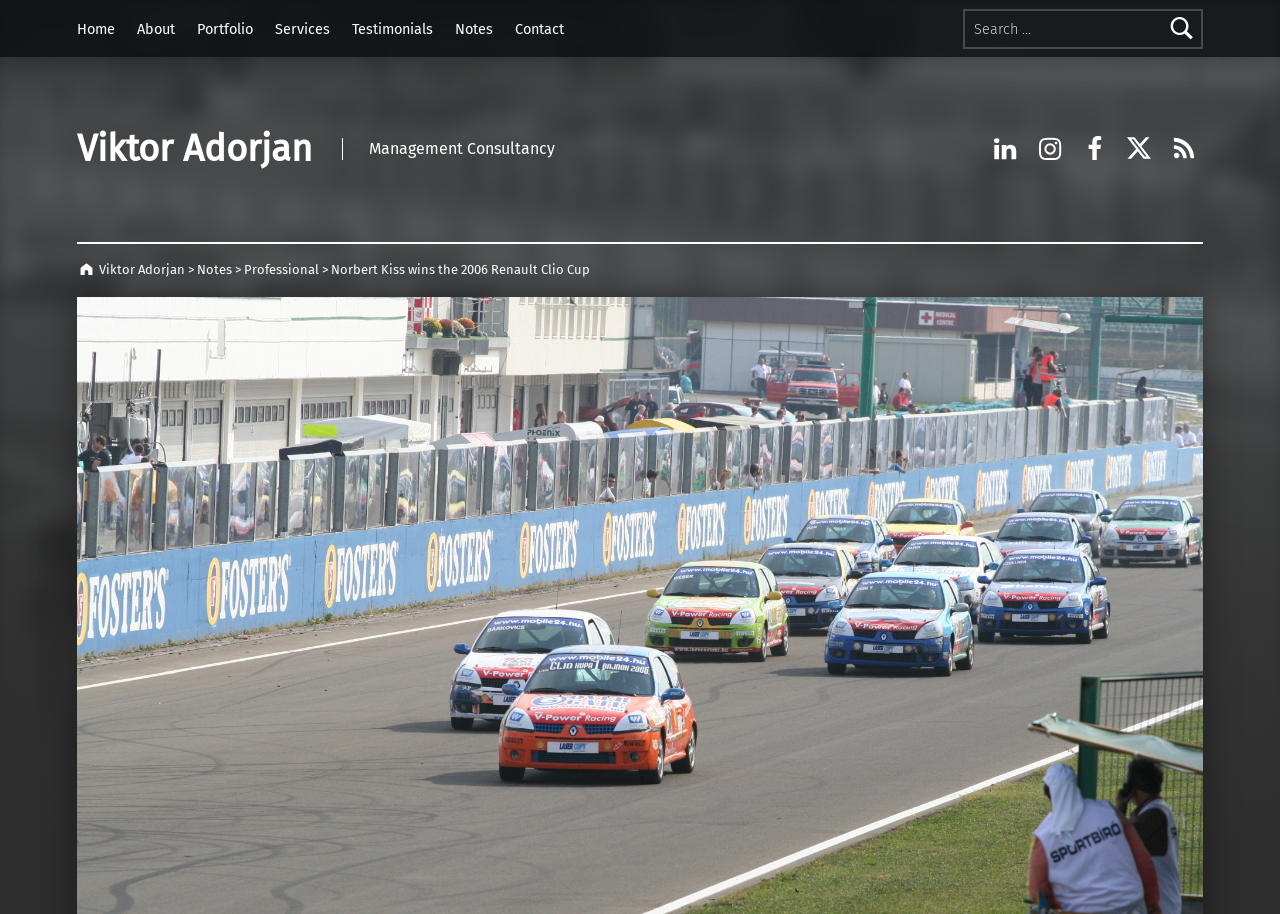Given the webpage screenshot, identify the bounding box of the UI element that matches this description: "Viktor Adorjan".

[0.06, 0.287, 0.145, 0.303]